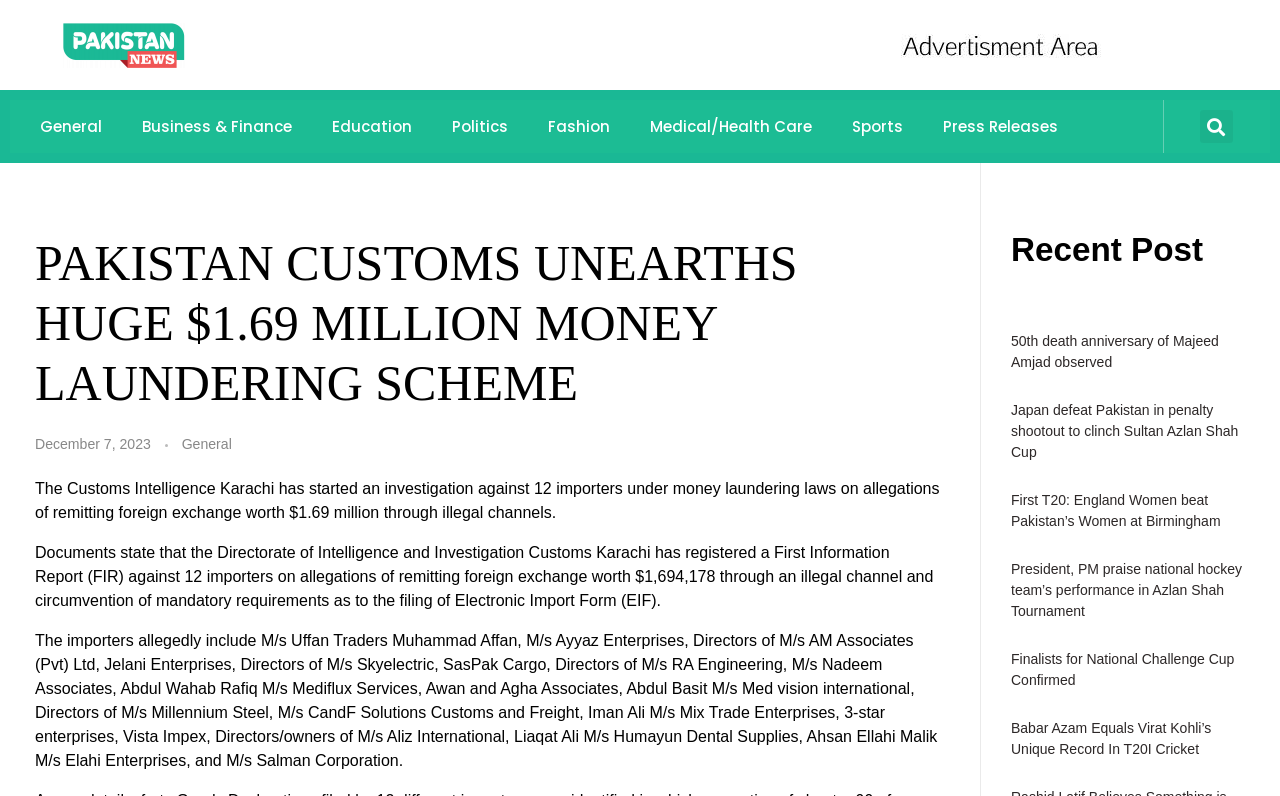Calculate the bounding box coordinates for the UI element based on the following description: "Medical/Health Care". Ensure the coordinates are four float numbers between 0 and 1, i.e., [left, top, right, bottom].

[0.492, 0.14, 0.65, 0.178]